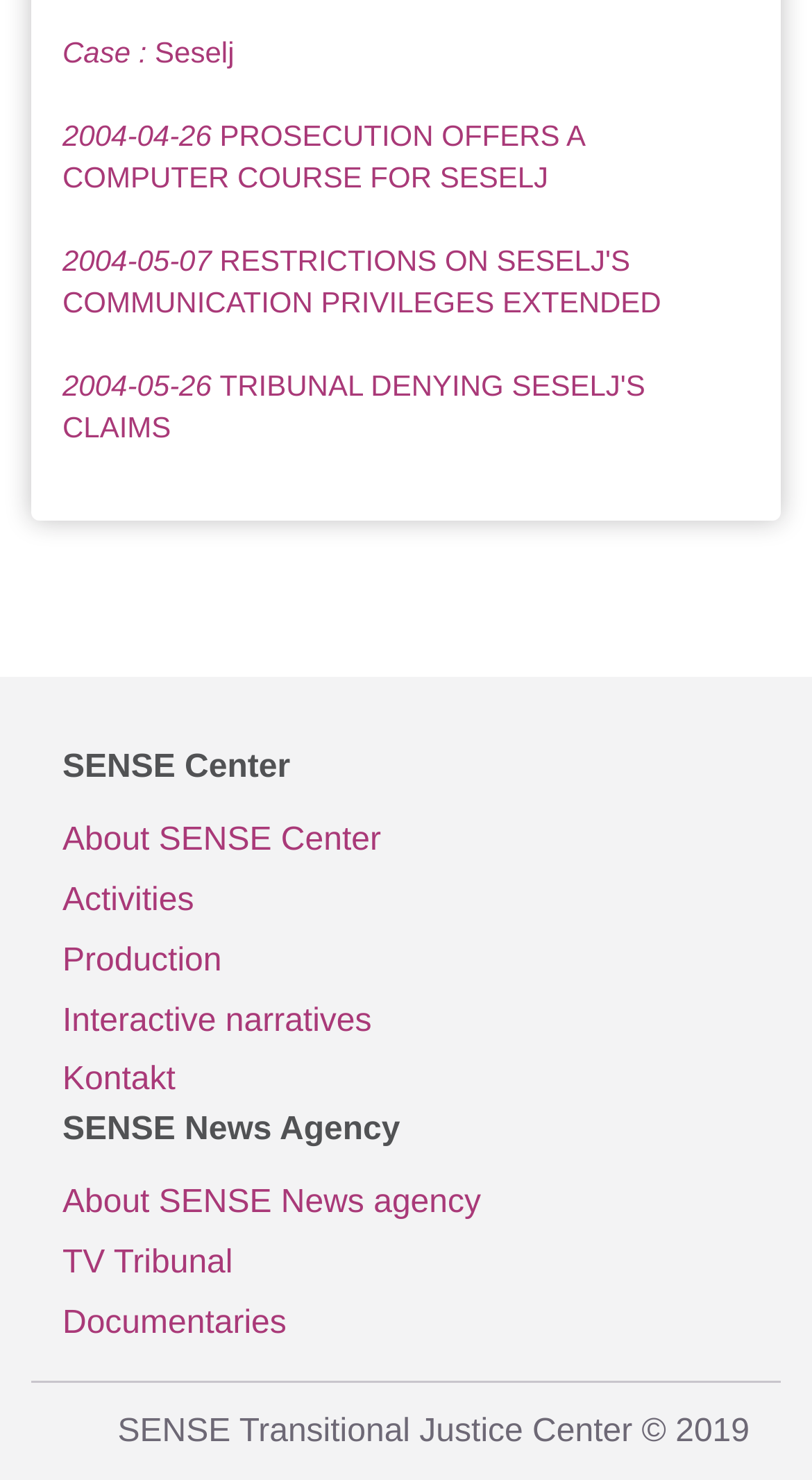Locate the bounding box coordinates of the segment that needs to be clicked to meet this instruction: "go to About SENSE Center".

[0.077, 0.549, 0.923, 0.589]